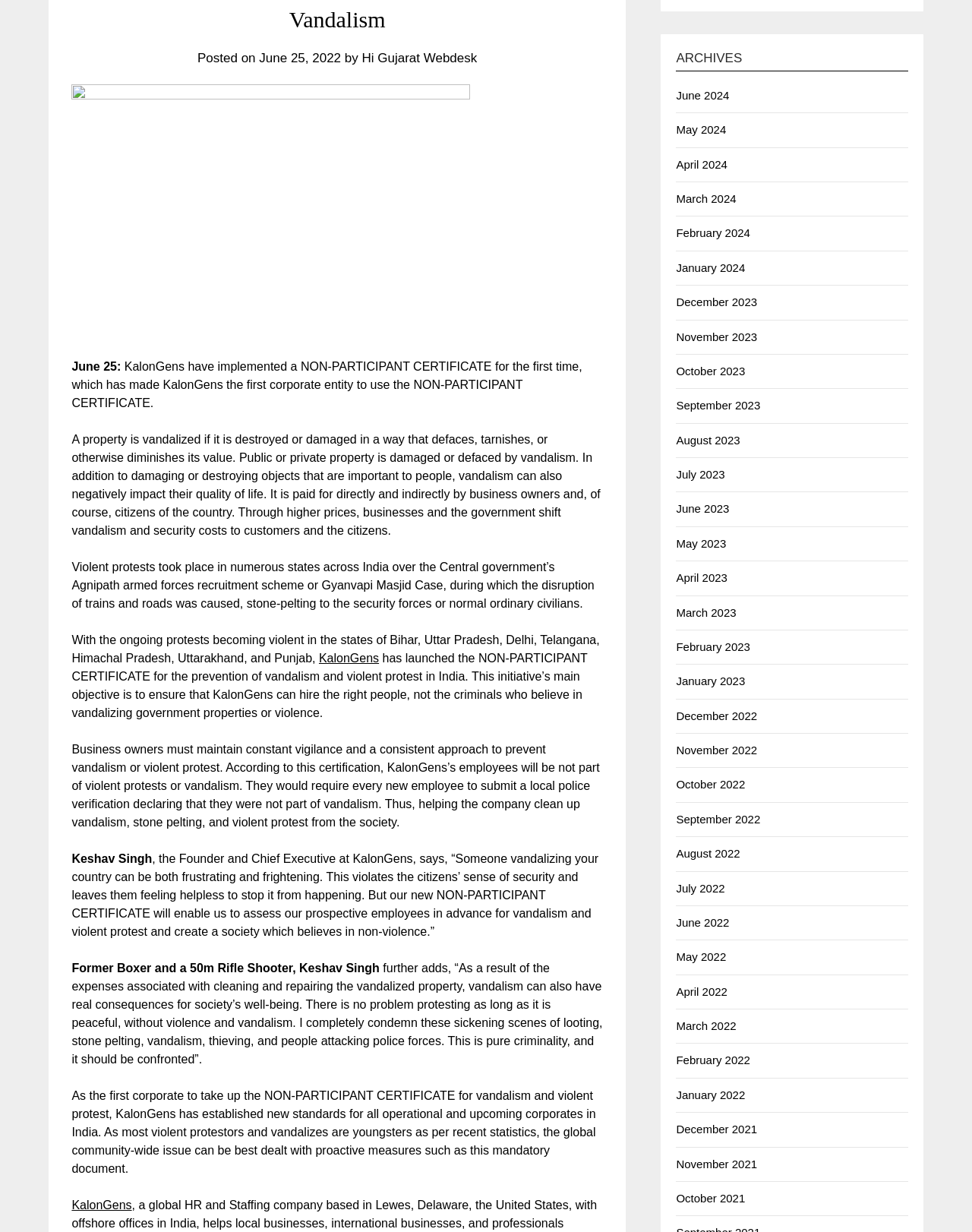Could you determine the bounding box coordinates of the clickable element to complete the instruction: "click the 'RSS订阅' link"? Provide the coordinates as four float numbers between 0 and 1, i.e., [left, top, right, bottom].

None